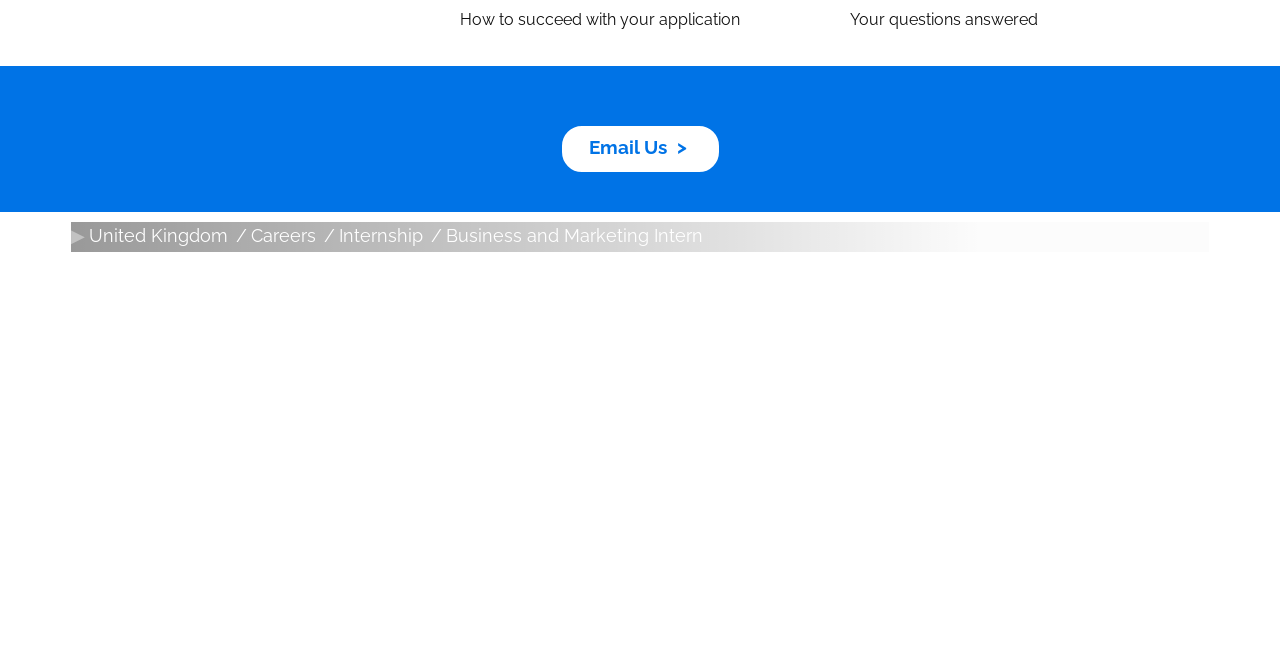Please identify the coordinates of the bounding box that should be clicked to fulfill this instruction: "Go to 'About us'".

[0.055, 0.457, 0.109, 0.487]